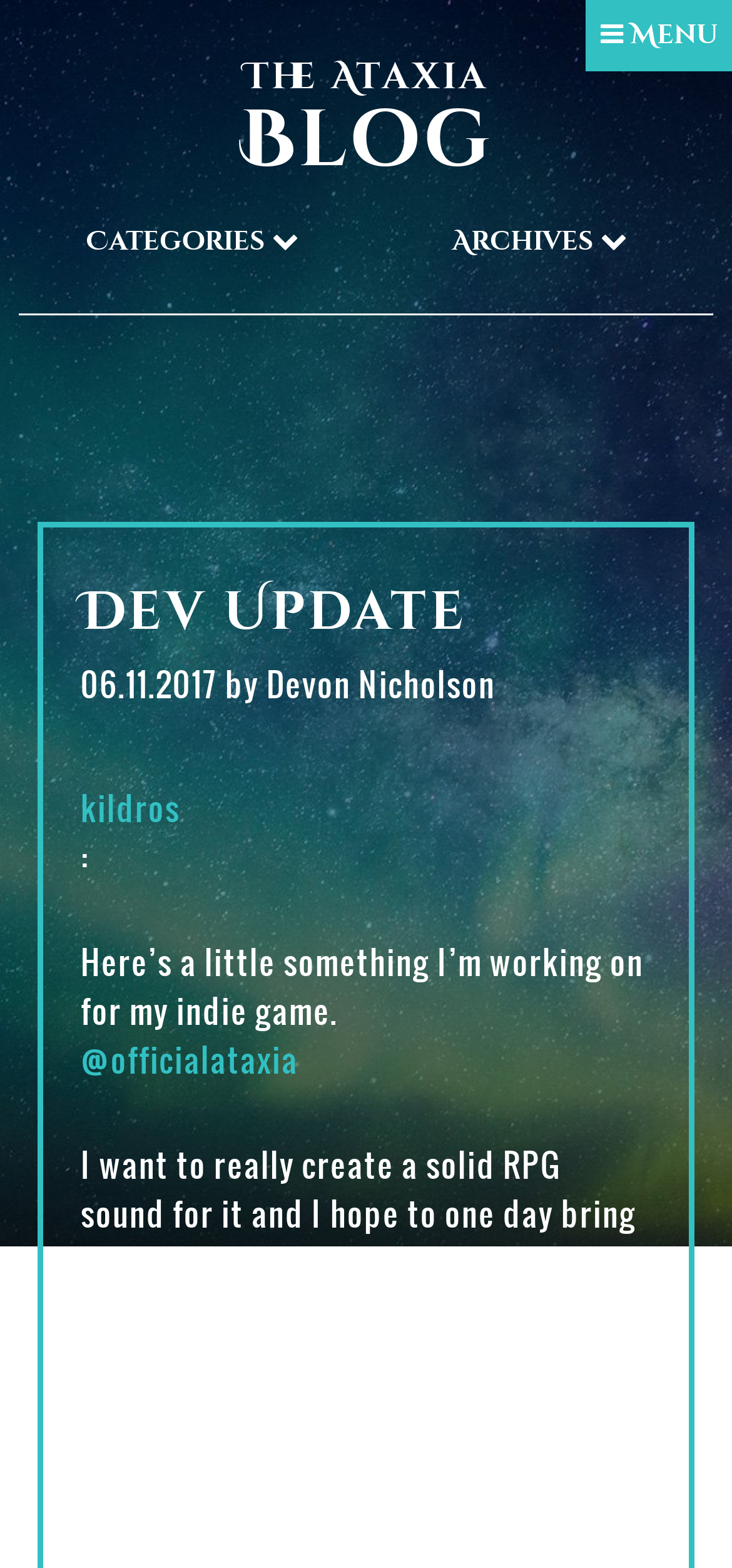Please provide a comprehensive response to the question below by analyzing the image: 
What is the date of the dev update?

I found the date of the dev update by looking at the static text element '06.11.2017 by Devon Nicholson' which is located below the heading 'Dev Update'.